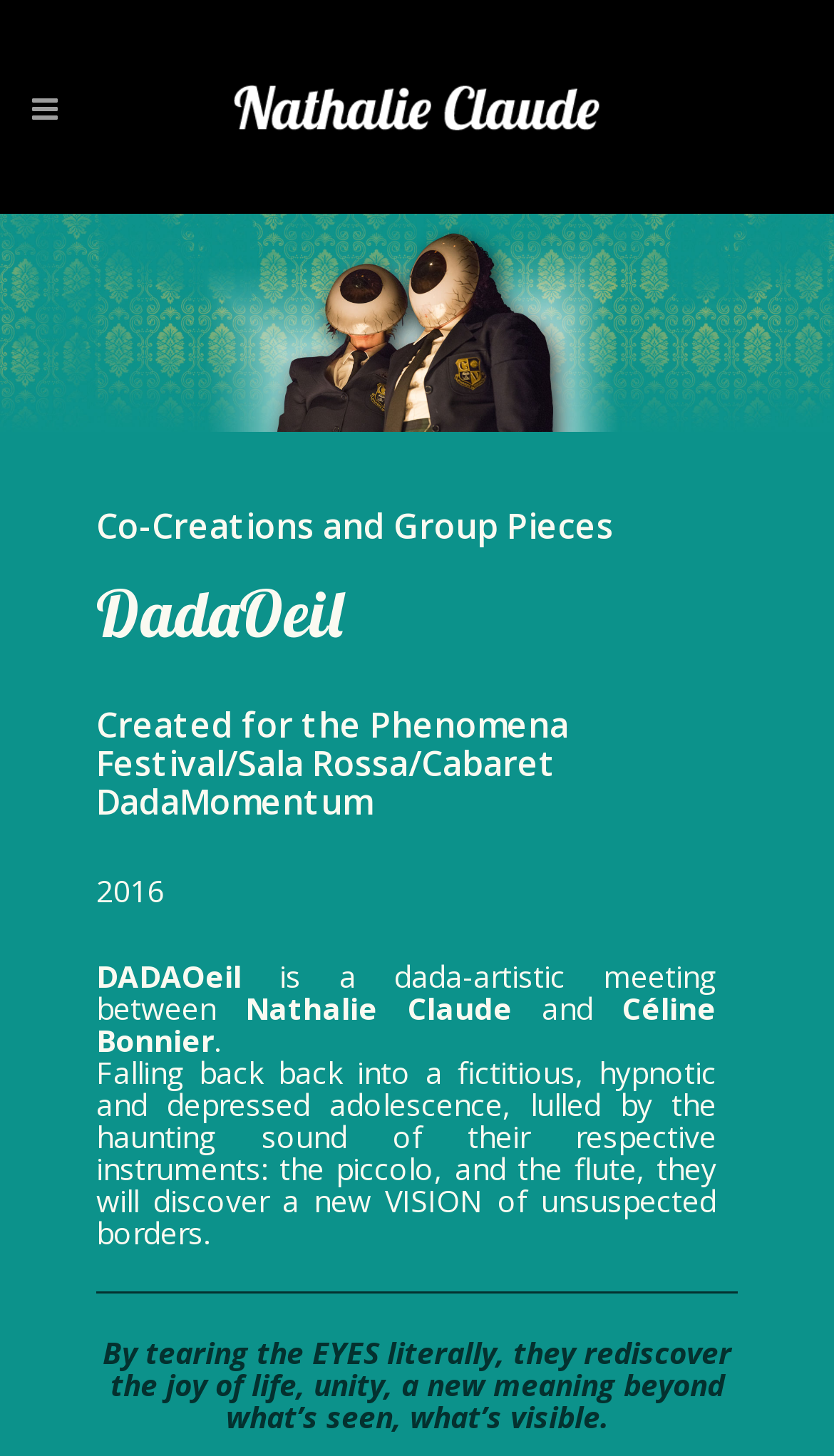Convey a detailed summary of the webpage, mentioning all key elements.

The webpage is about DadaOeil, a dada-artistic meeting between Nathalie Claude and Céline Bonnier. At the top, there are two layout tables, one on the left and one on the right, which divide the page into two sections. On the right section, there is a logo link with an image, positioned near the top. Below the logo, there is a large empty space, taking up about a quarter of the page.

On the left section, there is a large image that spans the entire width of the page, positioned below the top layout table. Below this image, there are several headings and paragraphs of text. The first heading reads "Co-Creations and Group Pieces", followed by "DadaOeil" and then "Created for the Phenomena Festival/Sala Rossa/Cabaret DadaMomentum". 

Below these headings, there is a paragraph of text that describes DadaOeil, stating that it is a dada-artistic meeting between Nathalie Claude and Céline Bonnier. The text is divided into several lines, with the names of the two artists on separate lines. 

Further down, there is another paragraph of text that describes the artistic vision of DadaOeil, mentioning the use of instruments and the discovery of a new vision. Finally, at the very bottom of the page, there is another paragraph of text that talks about rediscovering the joy of life and unity.